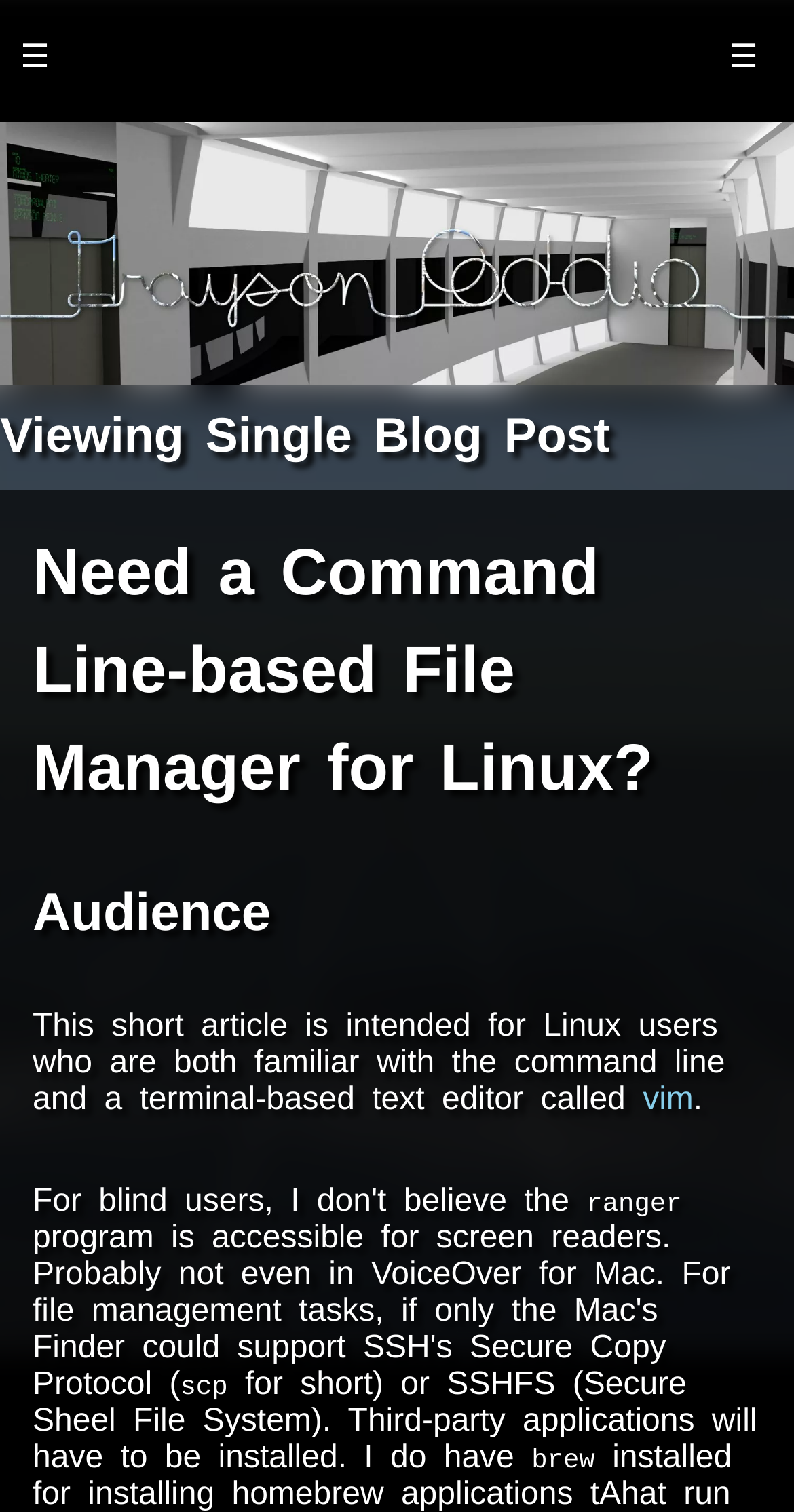What is the purpose of the article?
Based on the image, provide a one-word or brief-phrase response.

To introduce a command line-based file manager